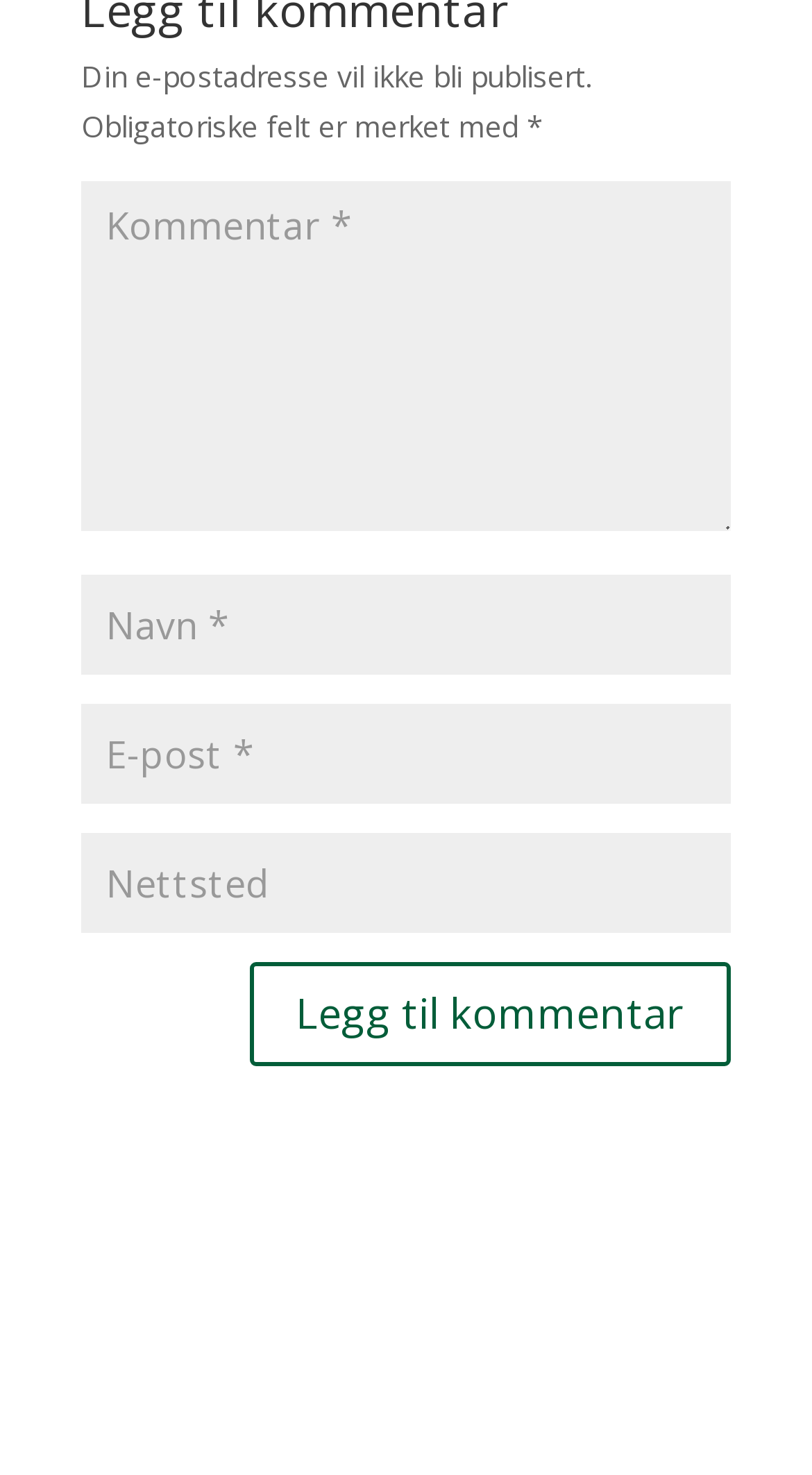What is the significance of the asterisk symbol?
Please provide an in-depth and detailed response to the question.

The asterisk symbol is used to mark certain fields as required, such as 'Kommentar *', 'Navn *', and 'E-post *'. This indicates that the user must fill out these fields in order to submit the form or send a message.